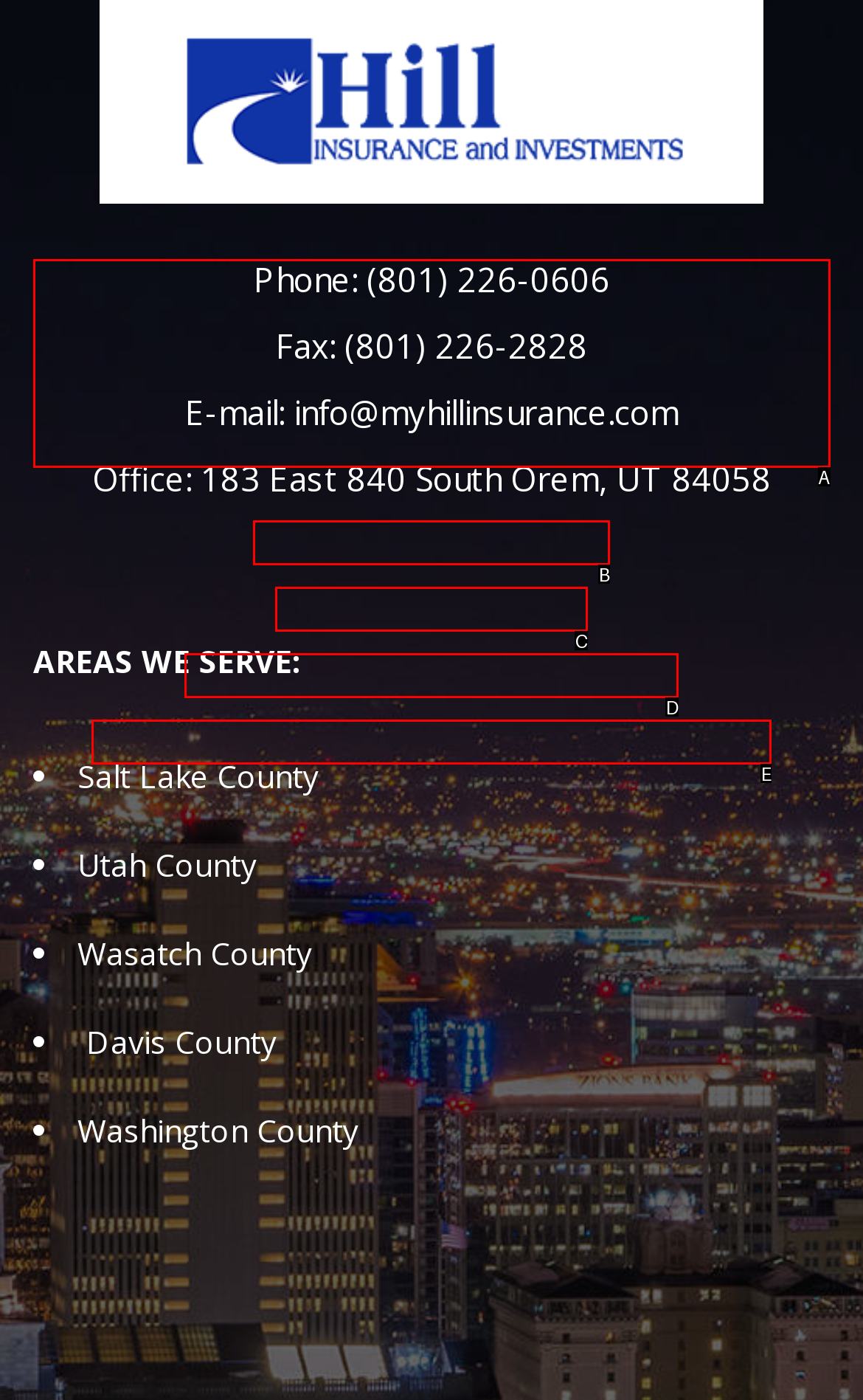Find the option that matches this description: Phone: (801) 226-0606
Provide the matching option's letter directly.

B